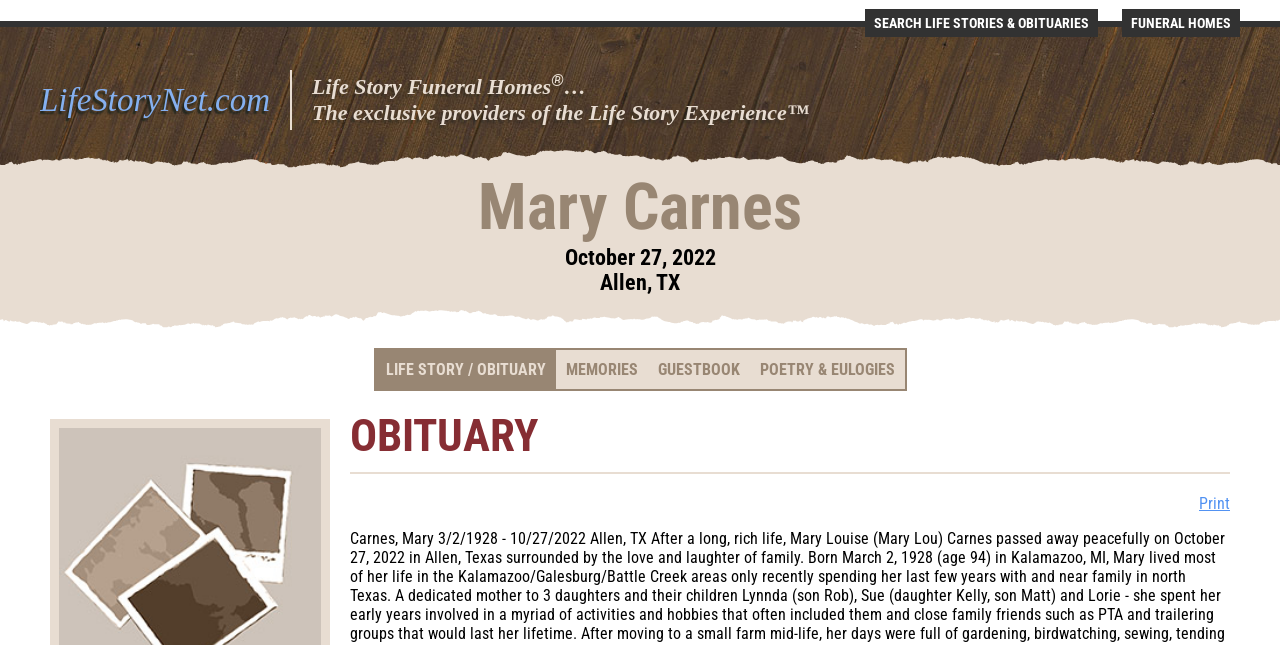Please provide a detailed answer to the question below based on the screenshot: 
Where did Mary Carnes pass away?

The webpage mentions 'Allen, TX' as the location where Mary Carnes passed away, which is indicated by the heading 'Allen, TX' below the name 'Mary Carnes'.